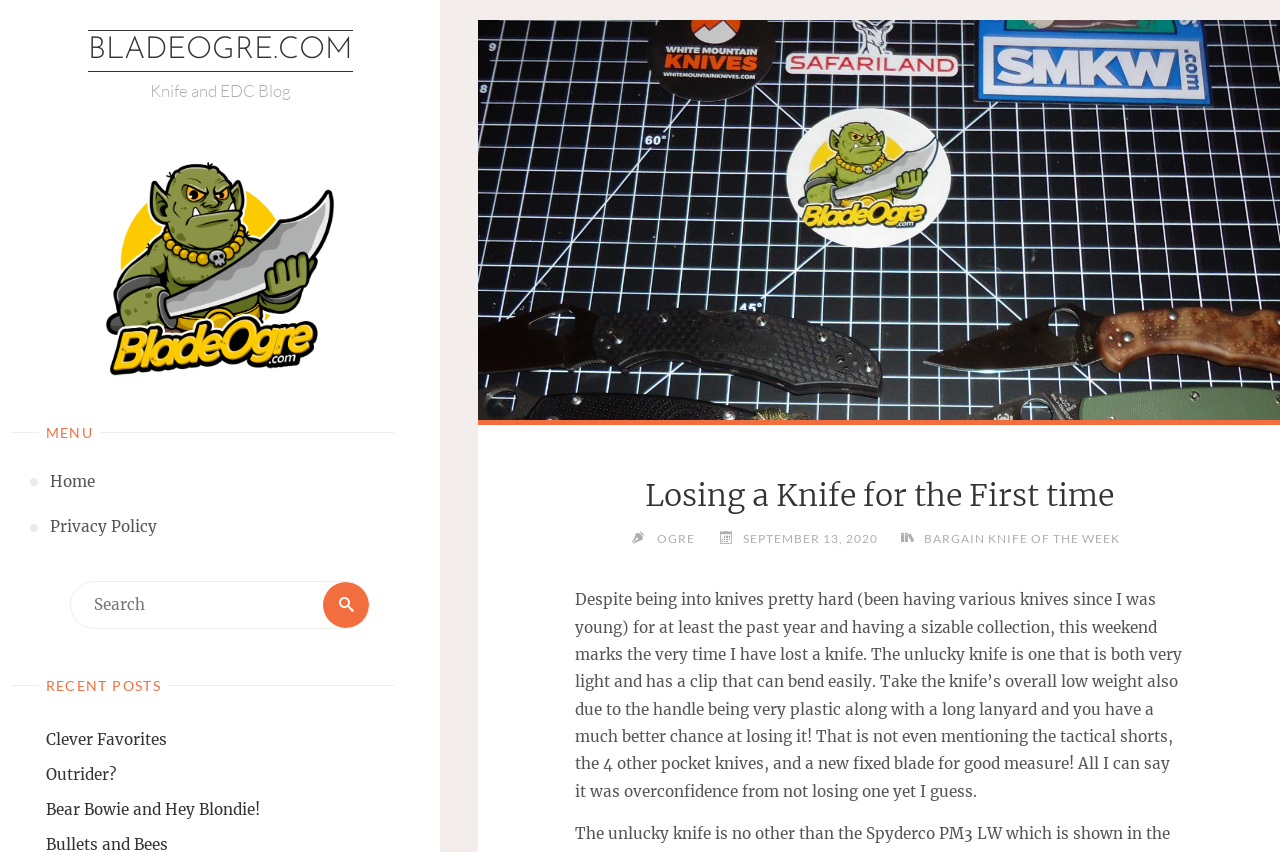Find the bounding box coordinates of the element to click in order to complete the given instruction: "Search for something."

[0.253, 0.683, 0.288, 0.737]